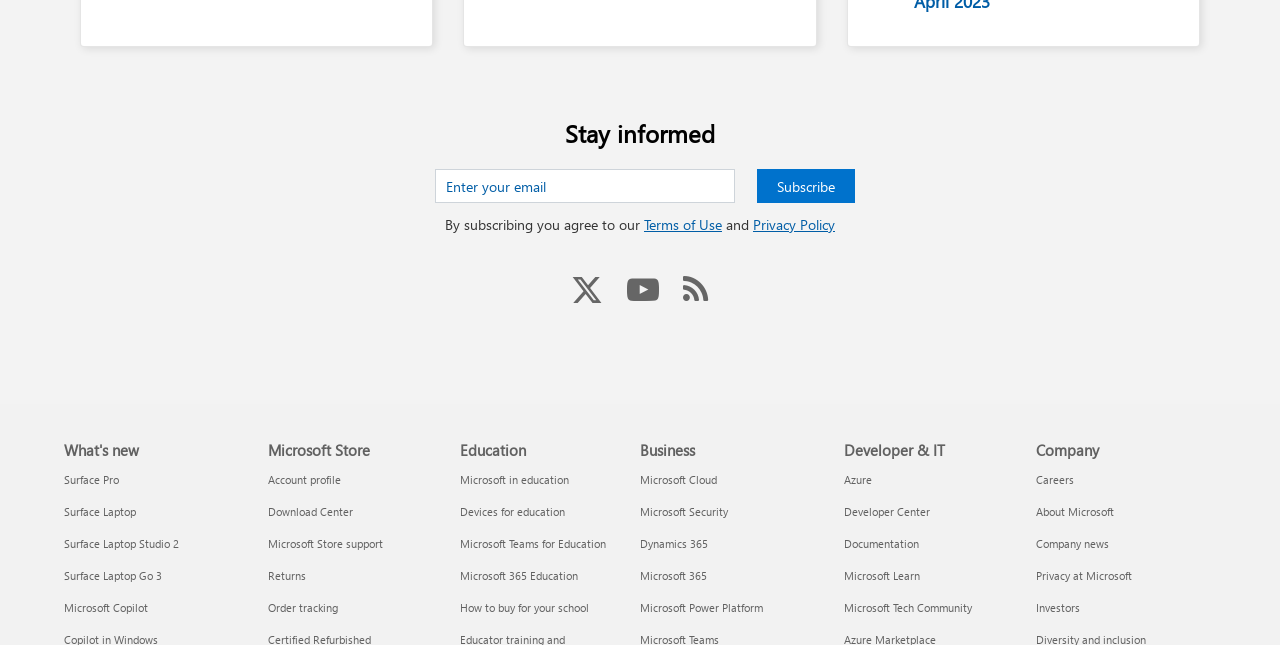Determine the bounding box coordinates of the clickable element to achieve the following action: 'Subscribe to the newsletter'. Provide the coordinates as four float values between 0 and 1, formatted as [left, top, right, bottom].

[0.592, 0.262, 0.668, 0.315]